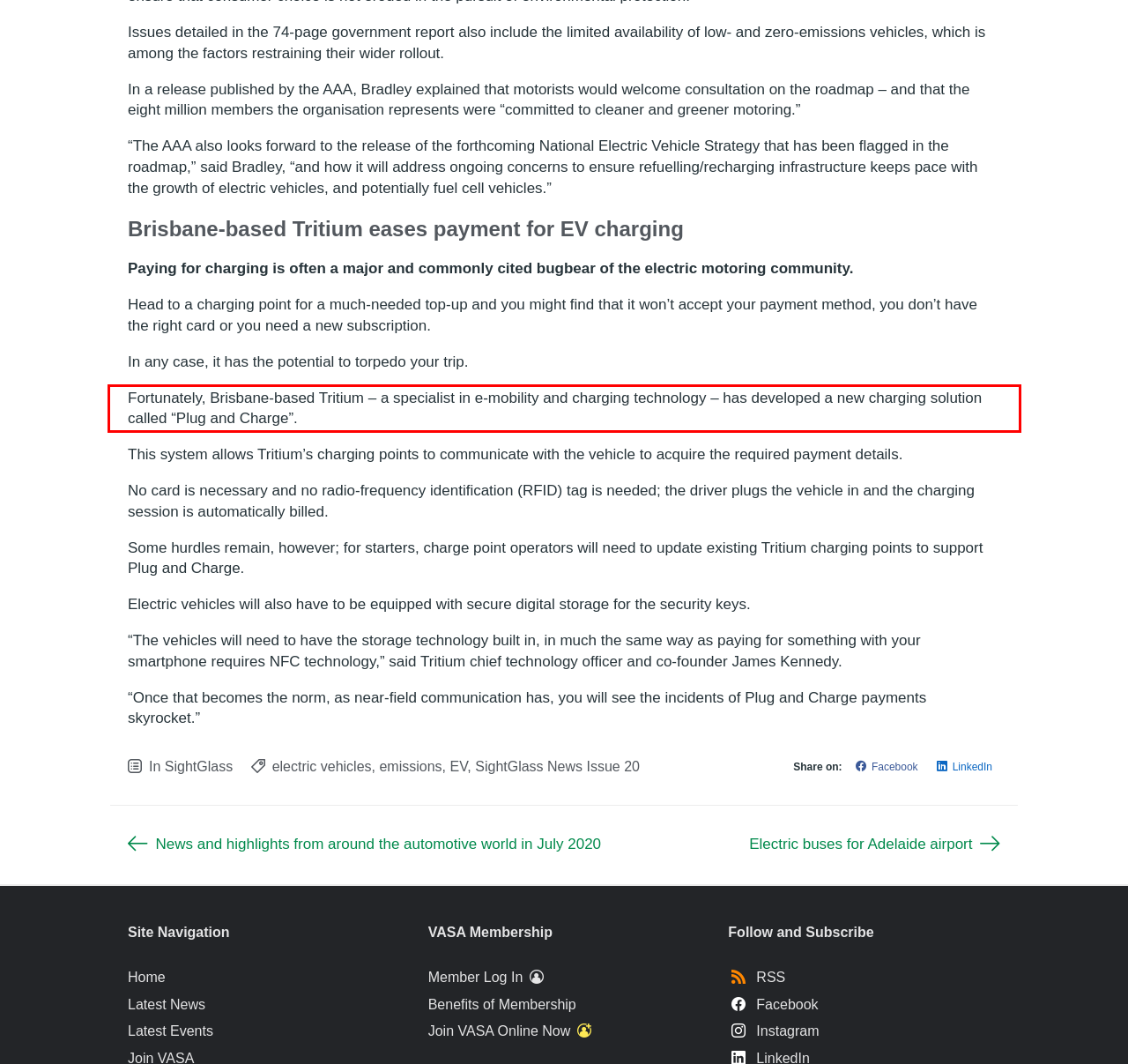Please take the screenshot of the webpage, find the red bounding box, and generate the text content that is within this red bounding box.

Fortunately, Brisbane-based Tritium – a specialist in e-mobility and charging technology – has developed a new charging solution called “Plug and Charge”.